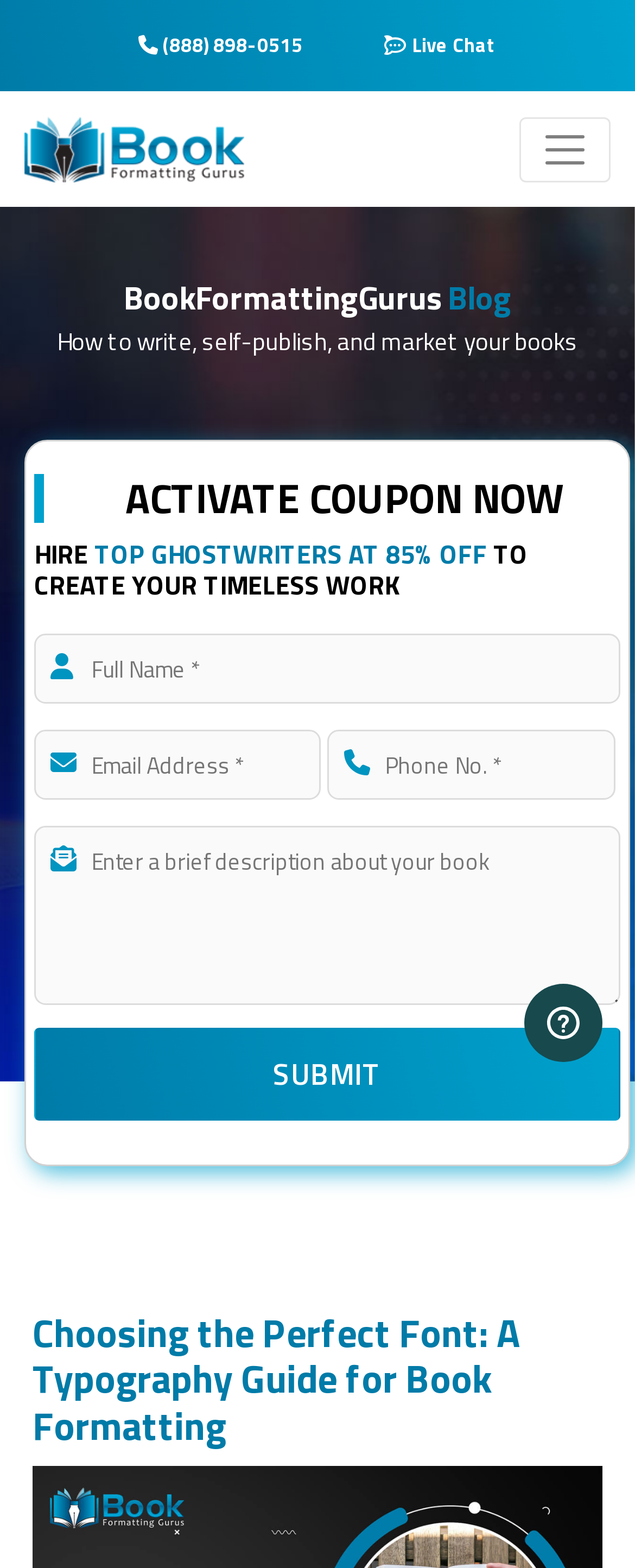Provide the bounding box coordinates of the section that needs to be clicked to accomplish the following instruction: "Call the phone number."

[0.192, 0.011, 0.503, 0.047]